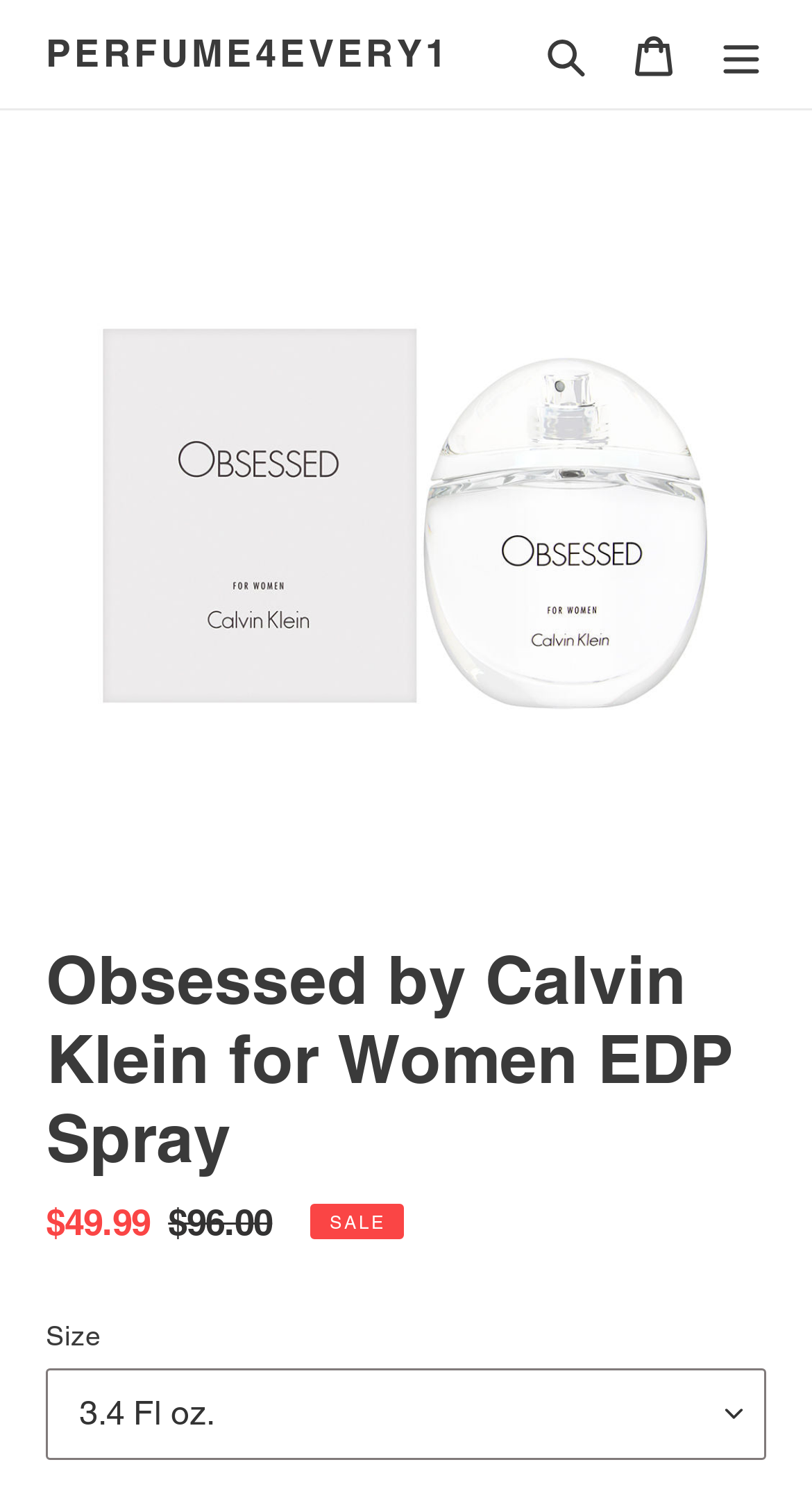What is the current price of the perfume? Based on the image, give a response in one word or a short phrase.

$49.99